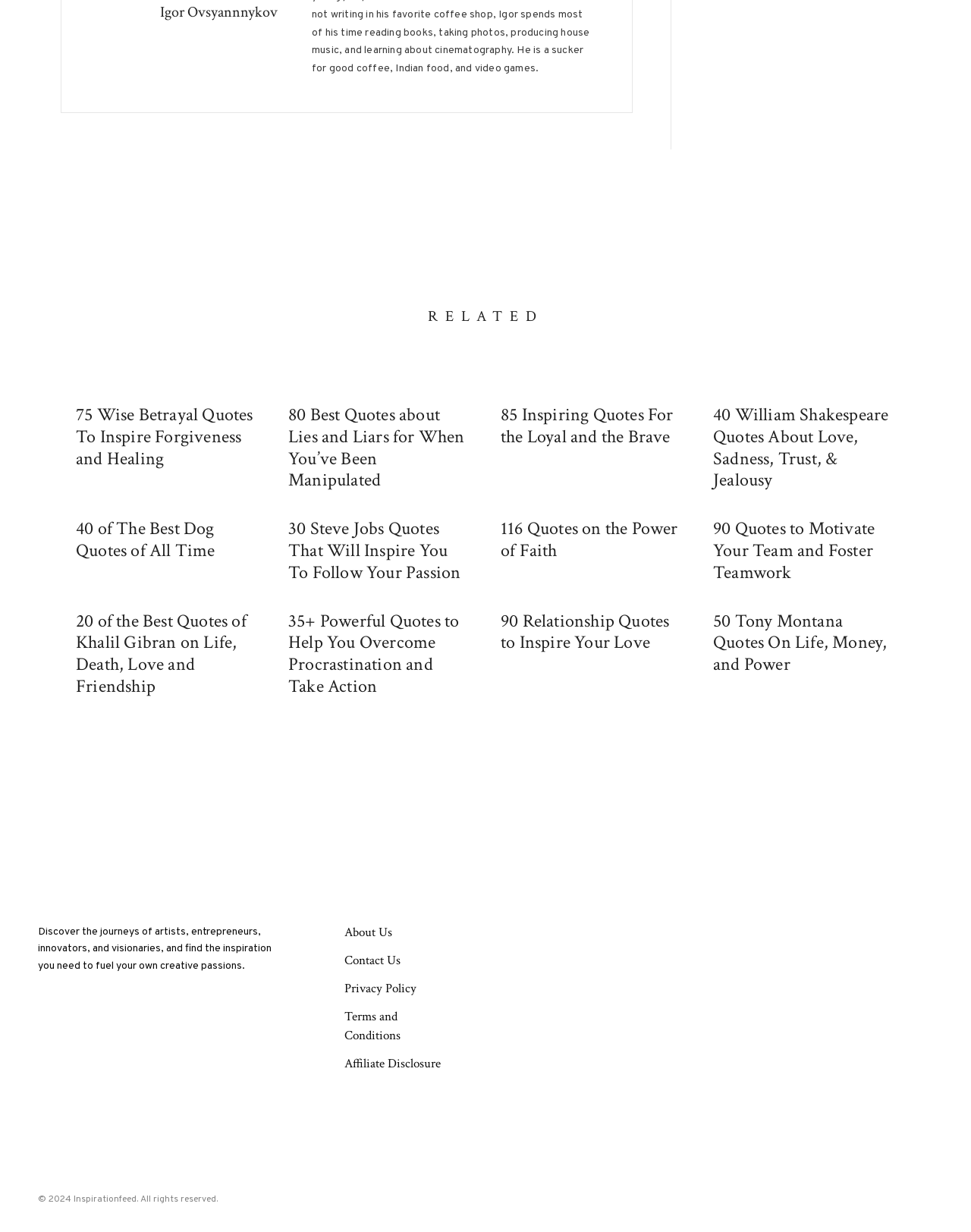Locate the bounding box coordinates of the region to be clicked to comply with the following instruction: "Learn more about the website on the About Us page". The coordinates must be four float numbers between 0 and 1, in the form [left, top, right, bottom].

[0.355, 0.75, 0.404, 0.764]